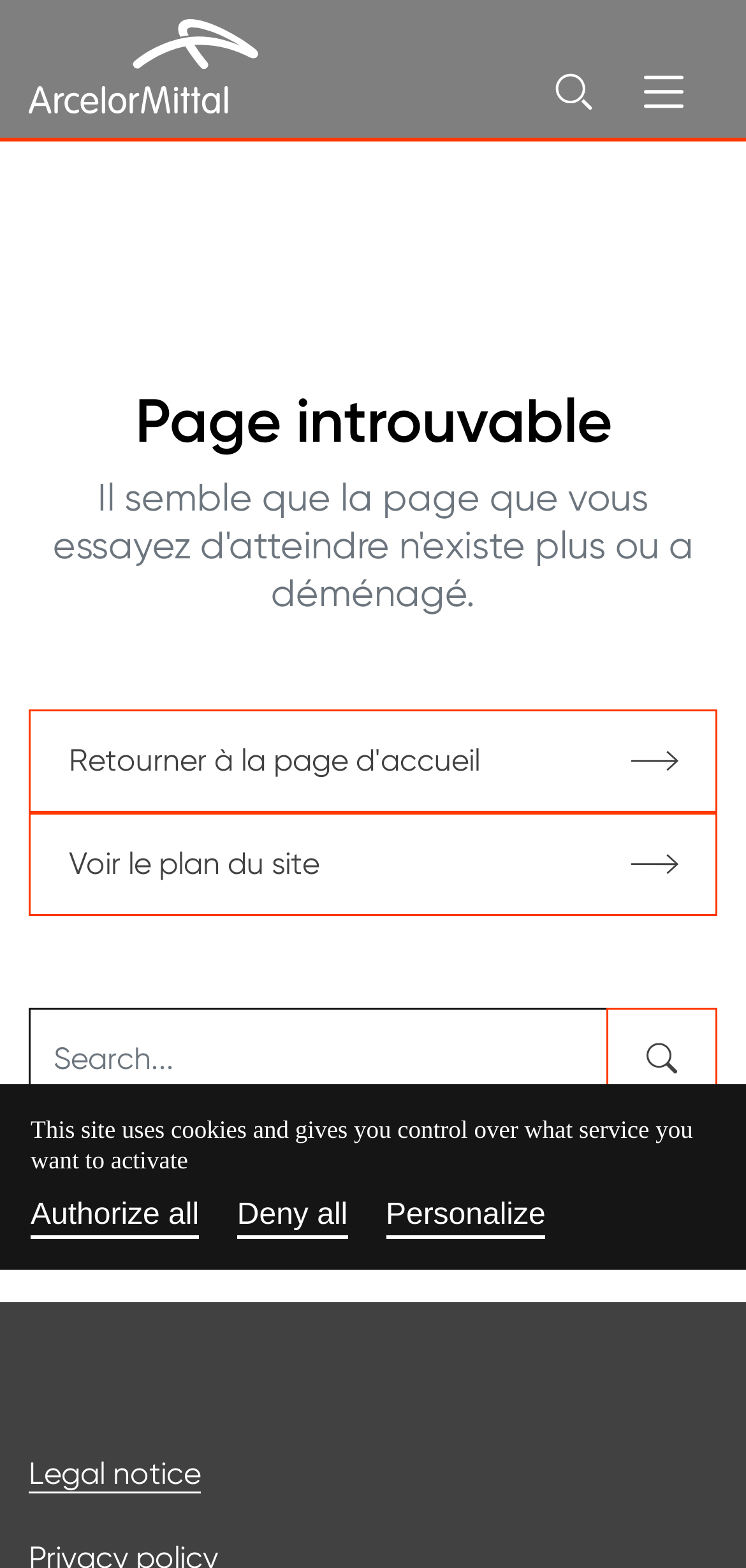Determine the bounding box for the HTML element described here: "Retourner à la page d'accueil". The coordinates should be given as [left, top, right, bottom] with each number being a float between 0 and 1.

[0.038, 0.452, 0.962, 0.518]